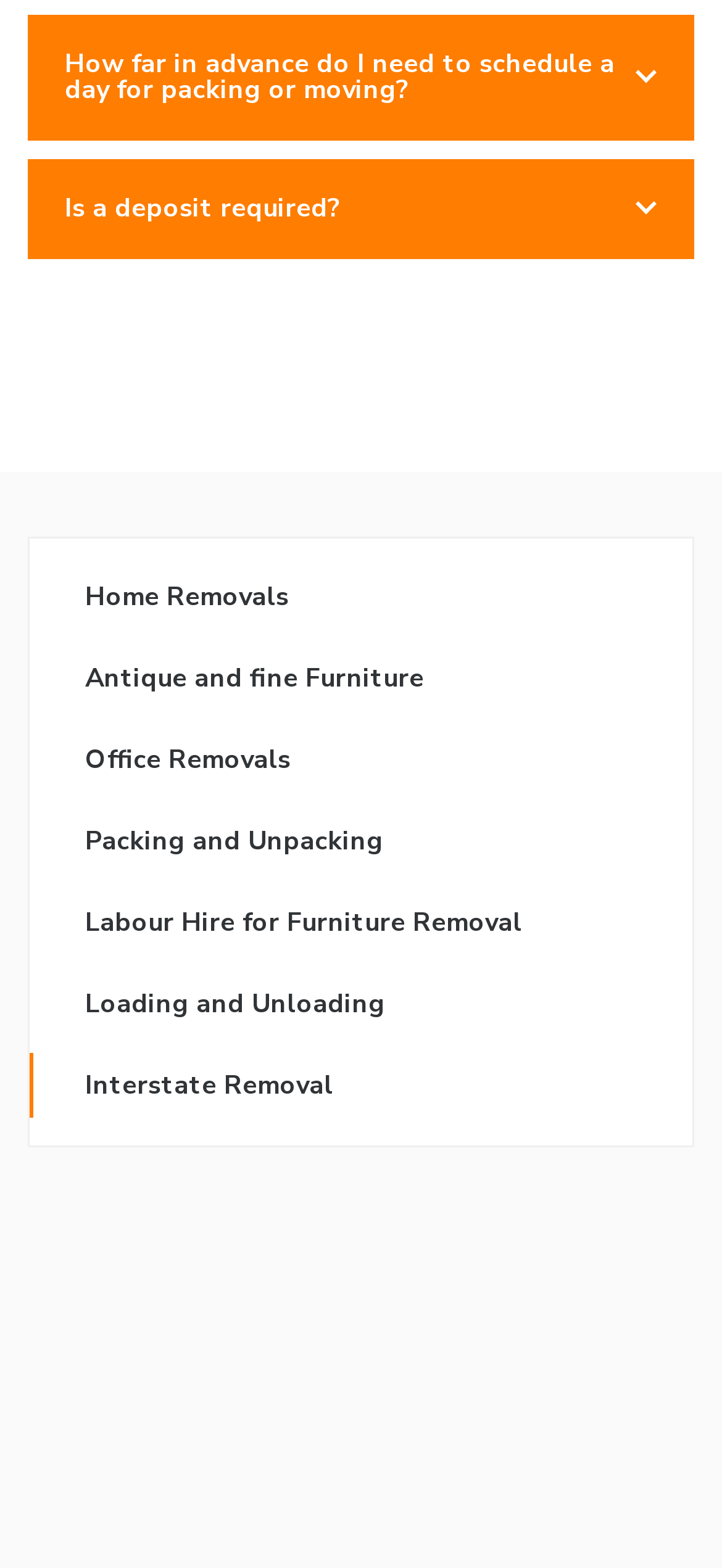How many questions are asked on this webpage?
Please provide a comprehensive answer to the question based on the webpage screenshot.

There are two questions asked on this webpage, which are 'How far in advance do I need to schedule a day for packing or moving?' and 'Is a deposit required?'.